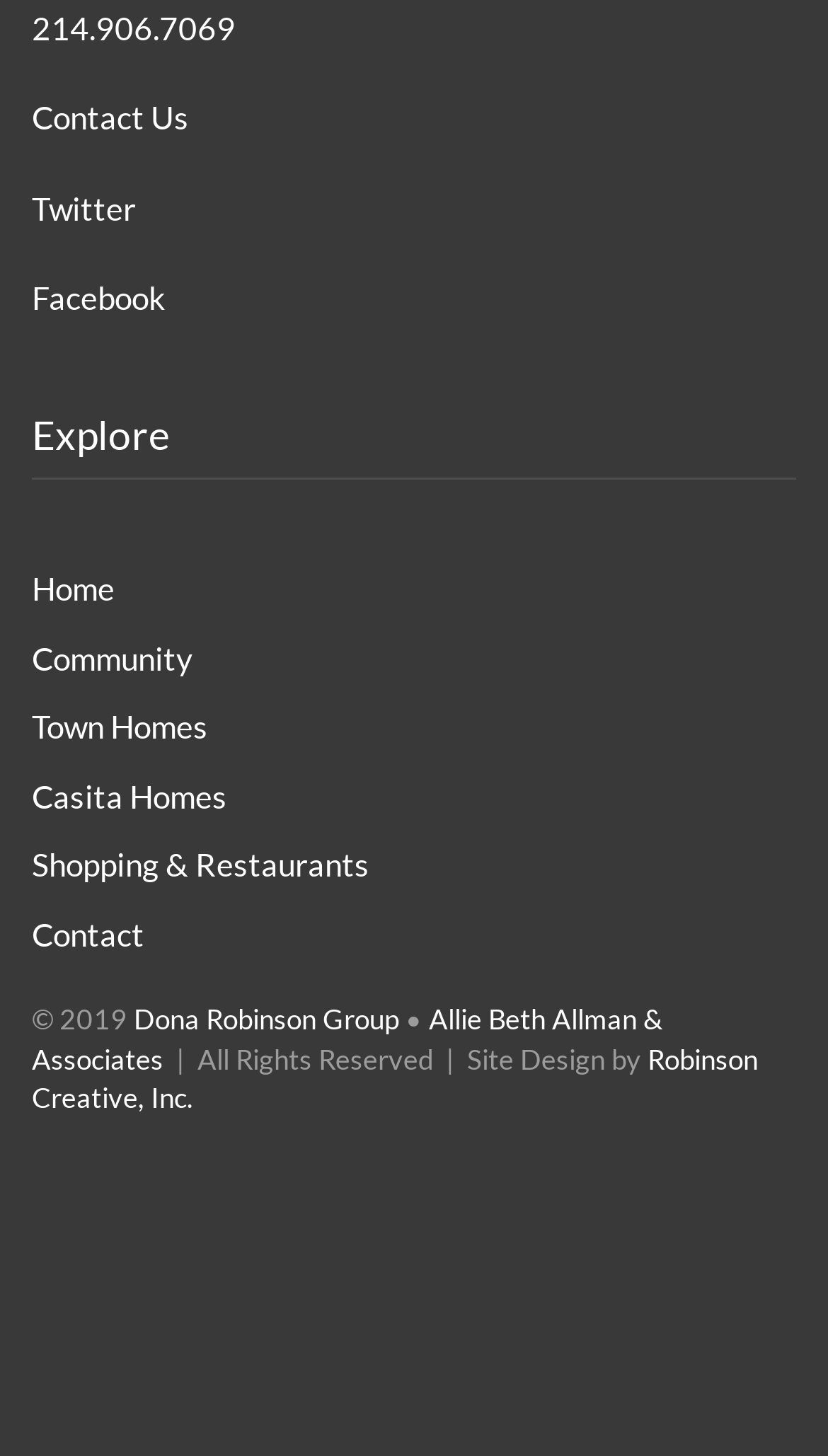Identify the bounding box coordinates of the clickable region required to complete the instruction: "Contact 'Dona Robinson Group'". The coordinates should be given as four float numbers within the range of 0 and 1, i.e., [left, top, right, bottom].

[0.162, 0.689, 0.482, 0.712]